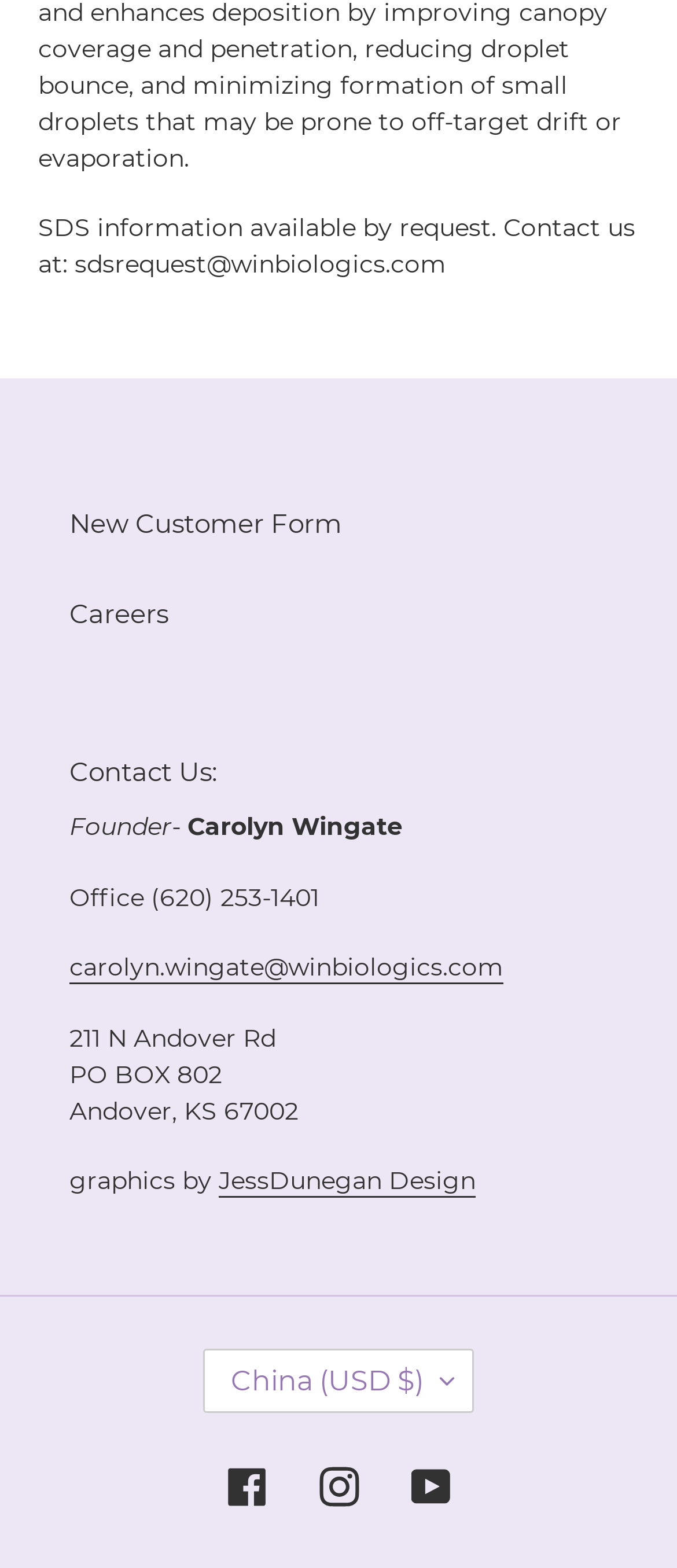Can you specify the bounding box coordinates of the area that needs to be clicked to fulfill the following instruction: "Visit JessDunegan Design website"?

[0.323, 0.743, 0.703, 0.764]